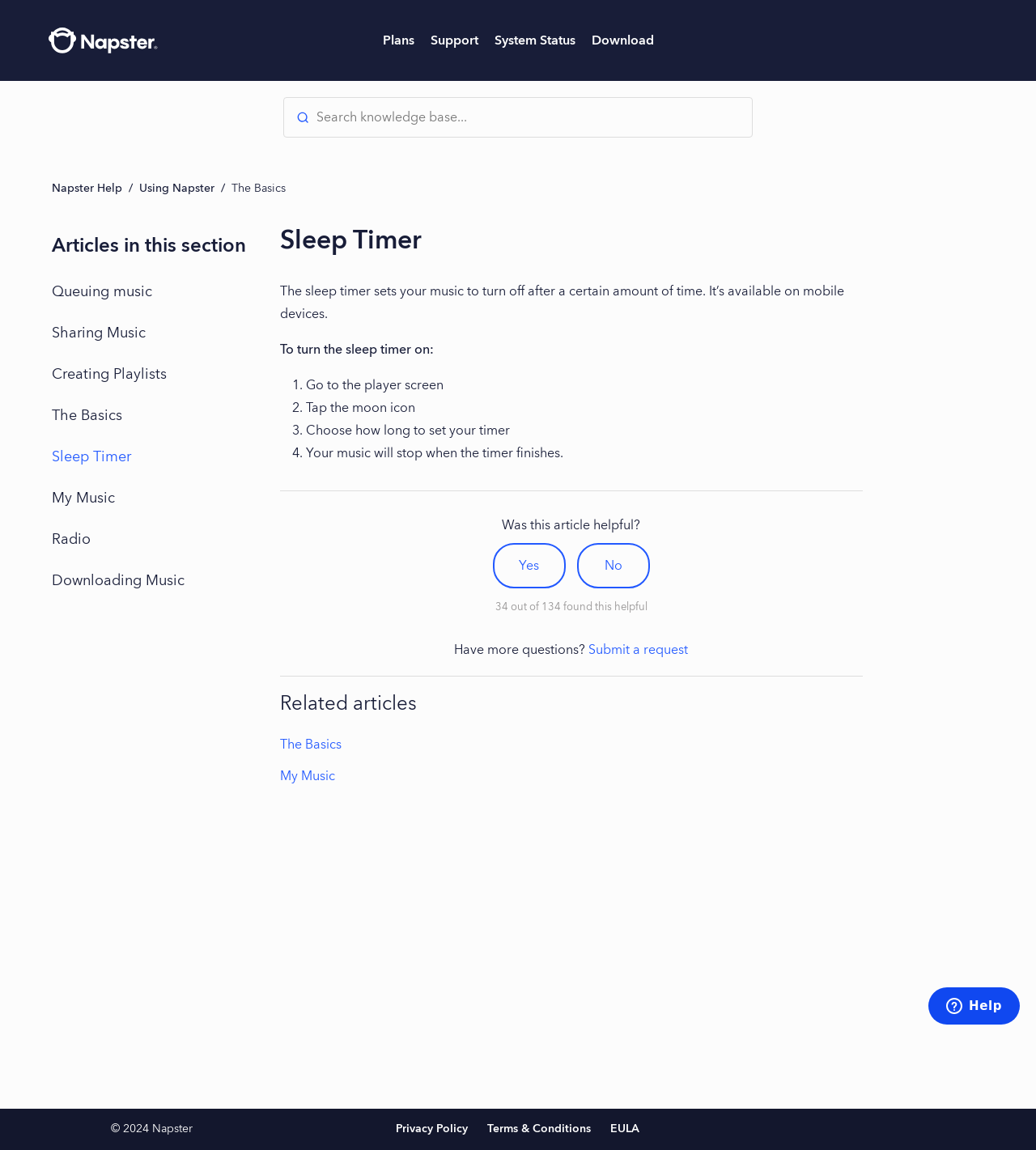Please locate the clickable area by providing the bounding box coordinates to follow this instruction: "Click on Sleep Timer".

[0.05, 0.379, 0.239, 0.415]